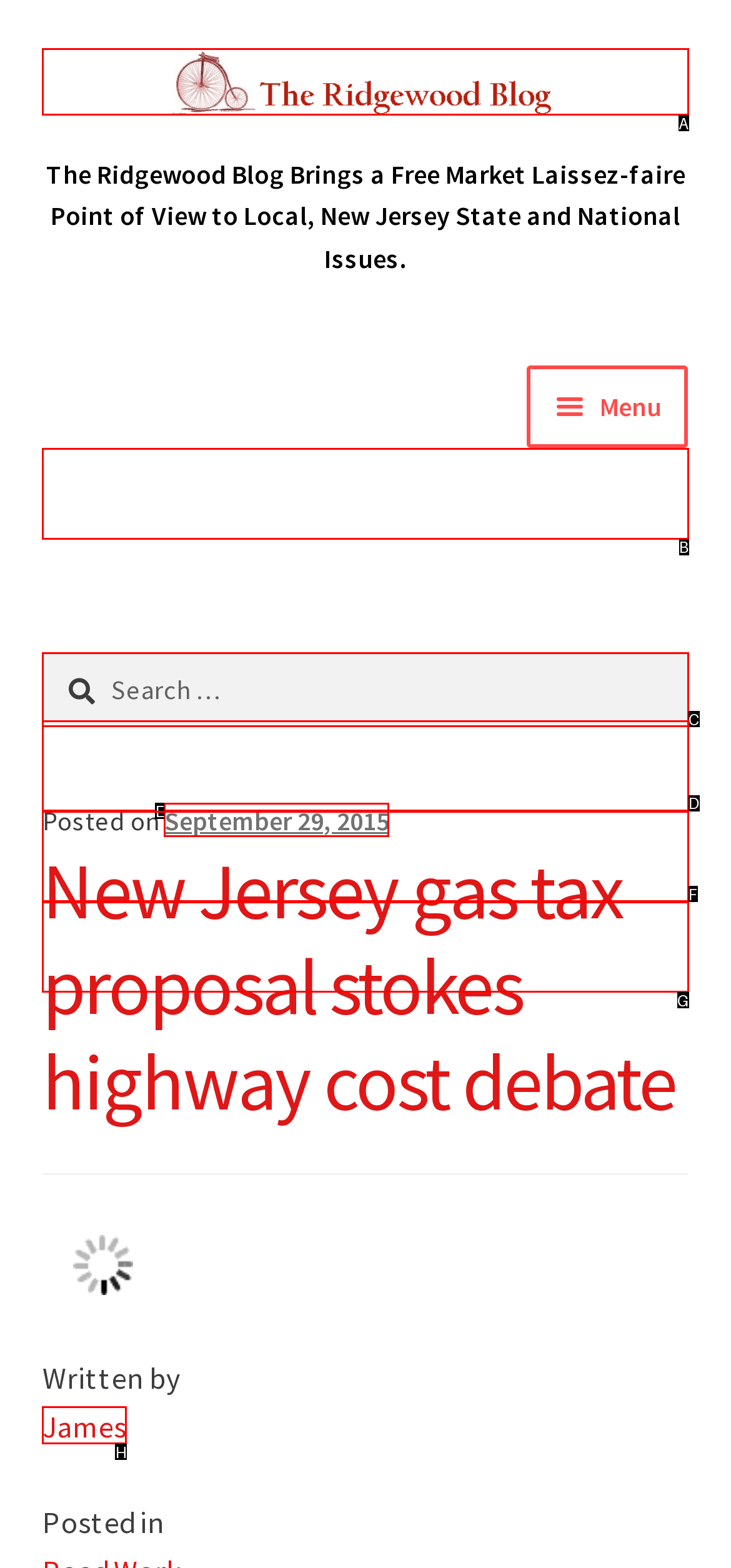Among the marked elements in the screenshot, which letter corresponds to the UI element needed for the task: Click the 'HOME' link?

B